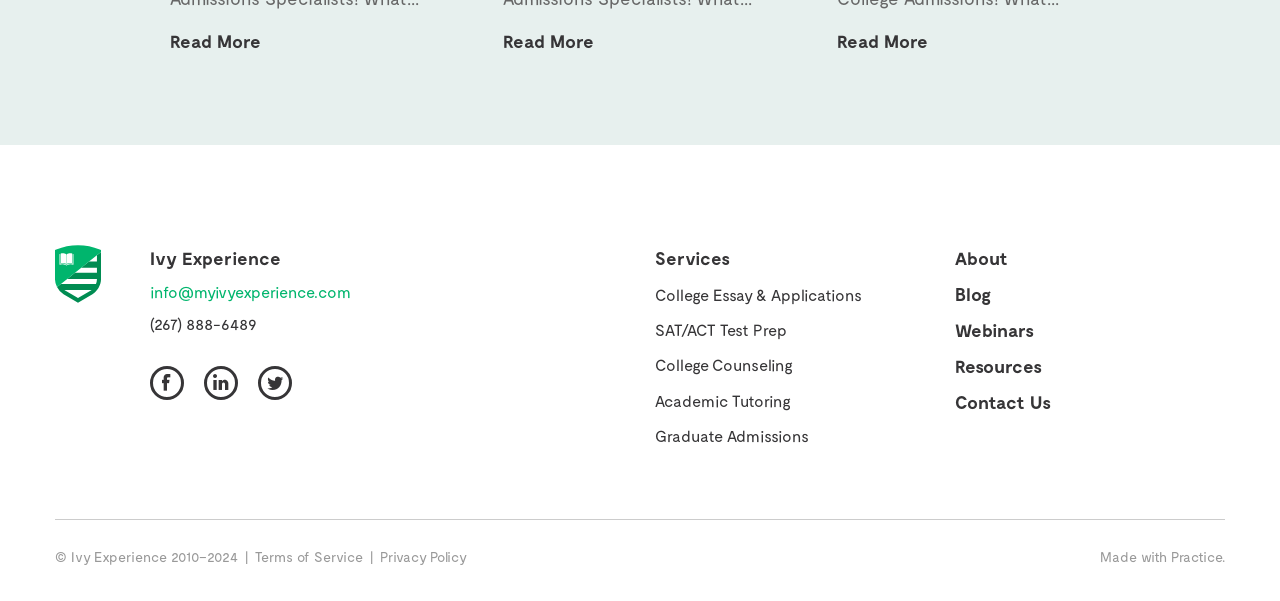Can you find the bounding box coordinates of the area I should click to execute the following instruction: "Click Read More"?

[0.133, 0.046, 0.204, 0.091]